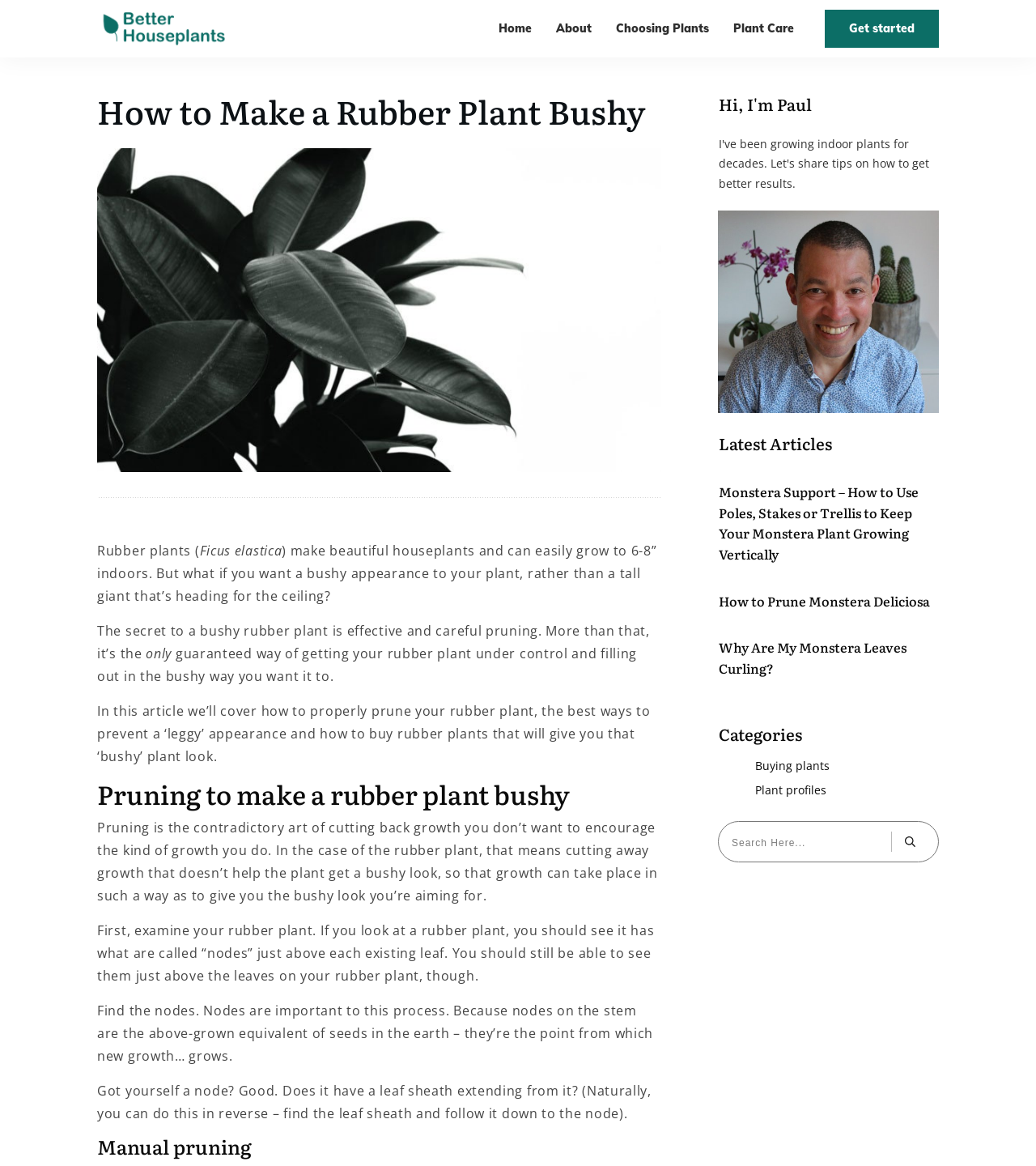Determine the bounding box coordinates for the element that should be clicked to follow this instruction: "Click on the 'Plant Care' link". The coordinates should be given as four float numbers between 0 and 1, in the format [left, top, right, bottom].

[0.708, 0.015, 0.766, 0.034]